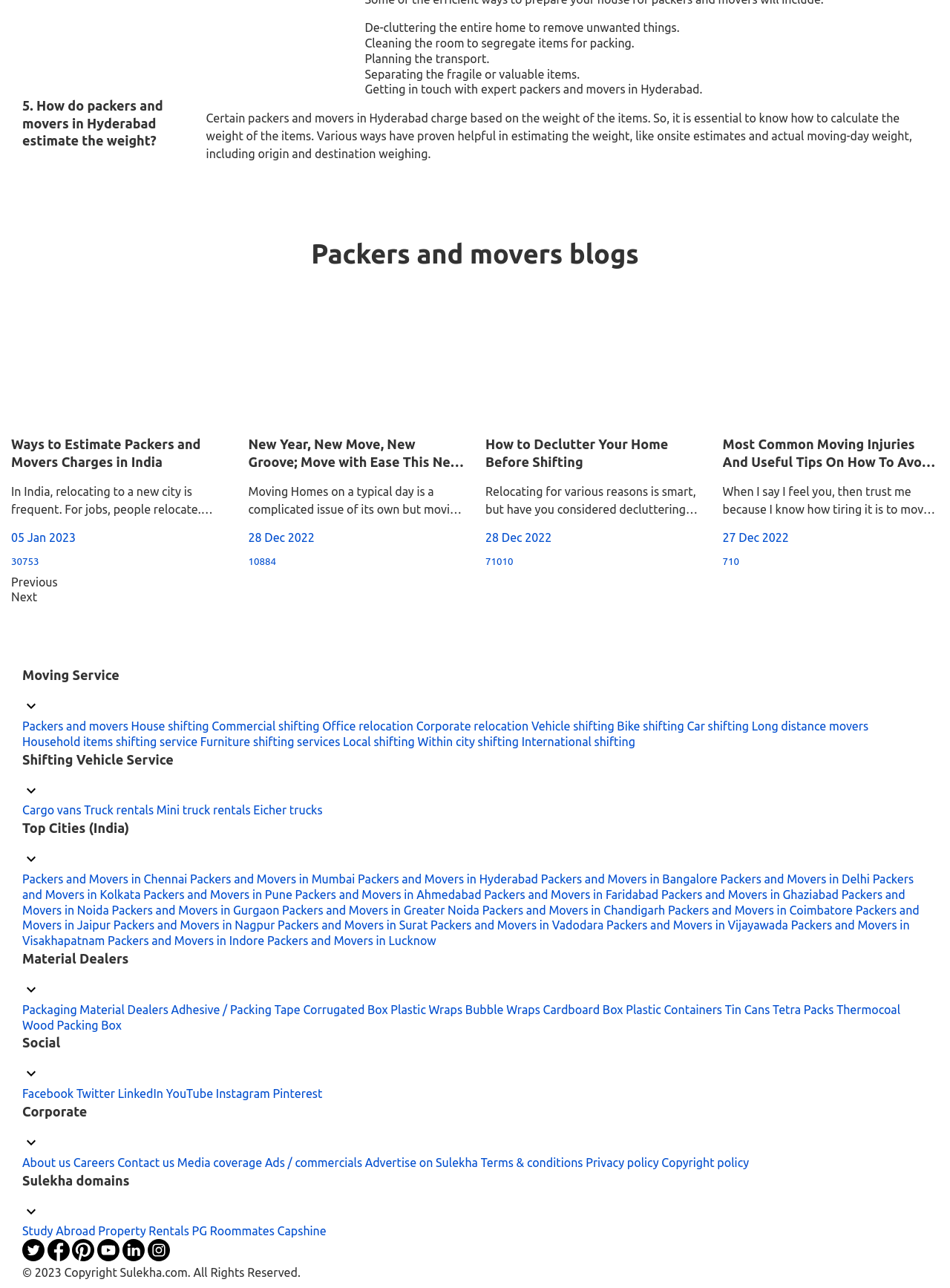Highlight the bounding box coordinates of the region I should click on to meet the following instruction: "Read the blog about ways to estimate packers and movers charges in India".

[0.012, 0.235, 0.239, 0.441]